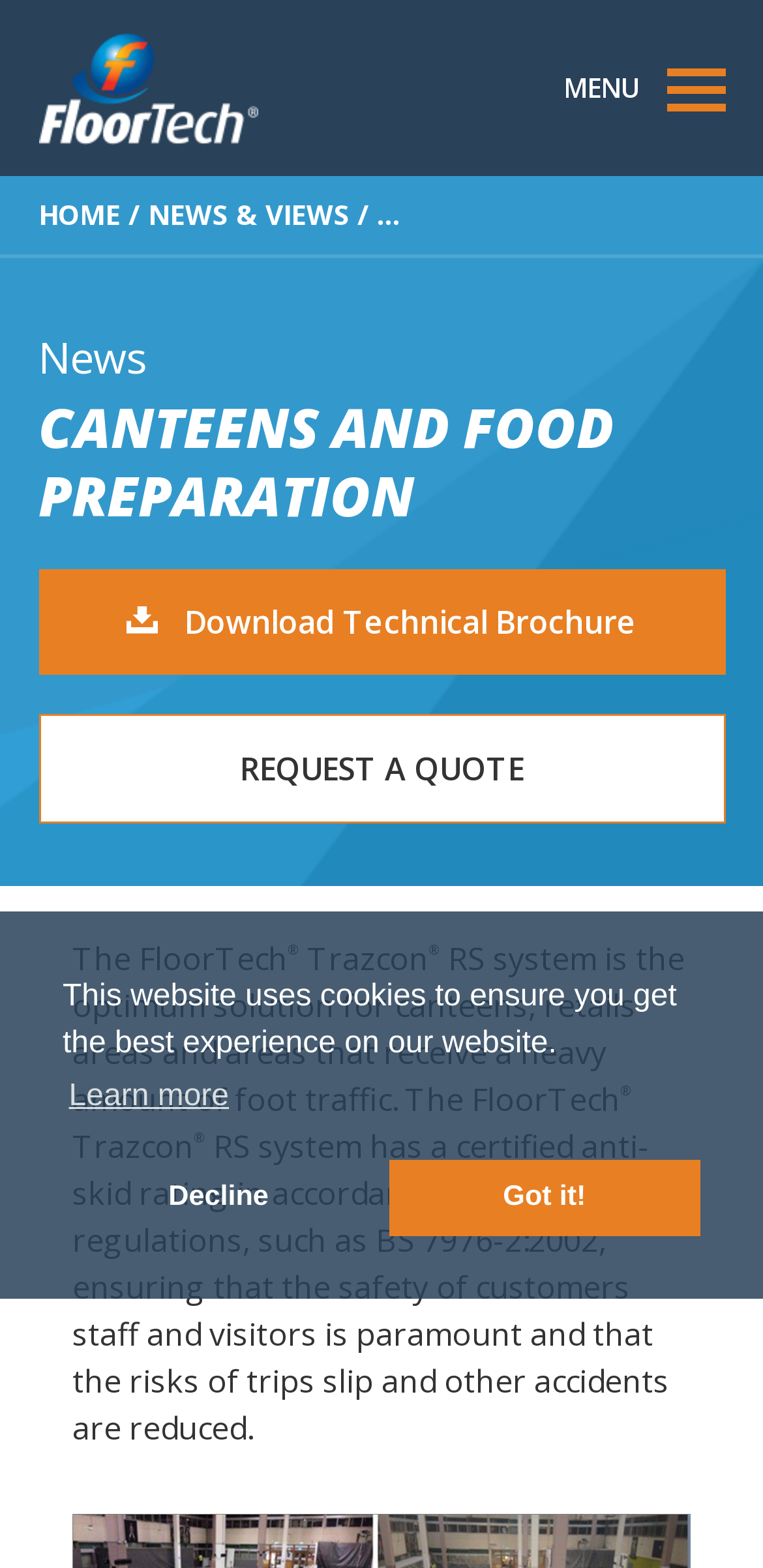Please determine the bounding box coordinates of the element's region to click for the following instruction: "Request a quote".

[0.05, 0.456, 0.95, 0.526]